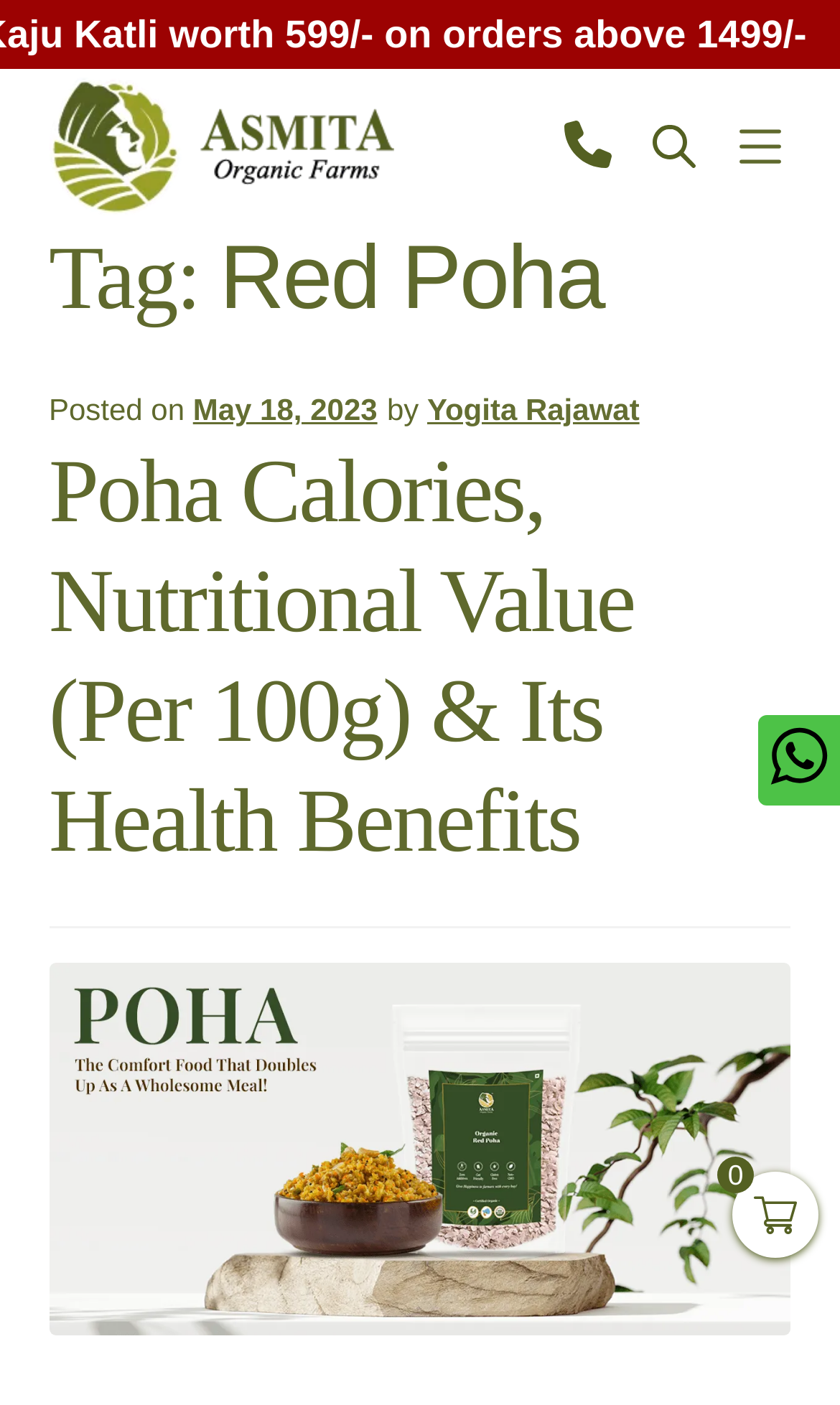Given the following UI element description: "Yogita Rajawat", find the bounding box coordinates in the webpage screenshot.

[0.509, 0.28, 0.761, 0.304]